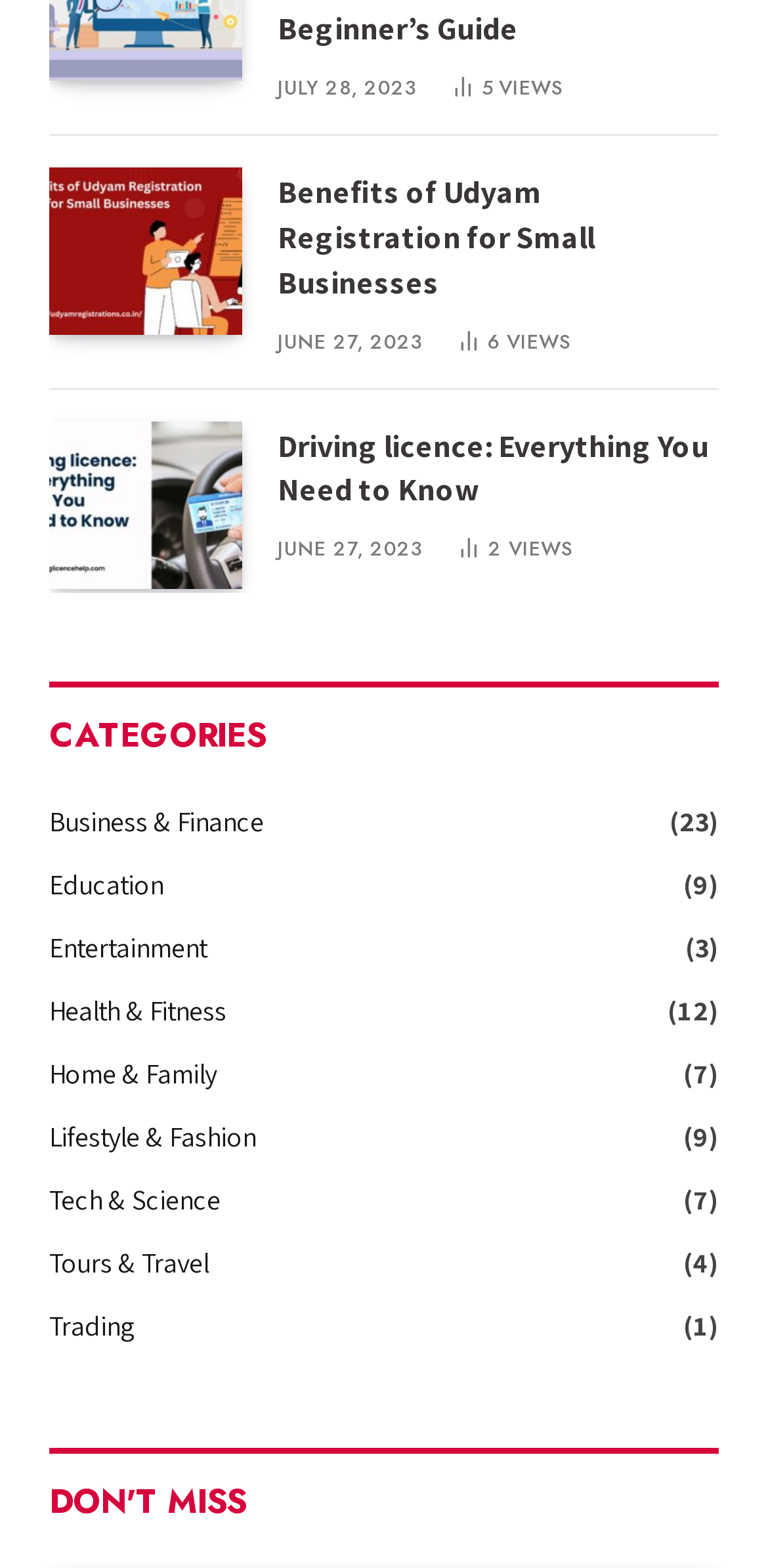Please find the bounding box coordinates of the element that you should click to achieve the following instruction: "Explore the 'DON'T MISS' section". The coordinates should be presented as four float numbers between 0 and 1: [left, top, right, bottom].

[0.064, 0.945, 0.321, 0.97]